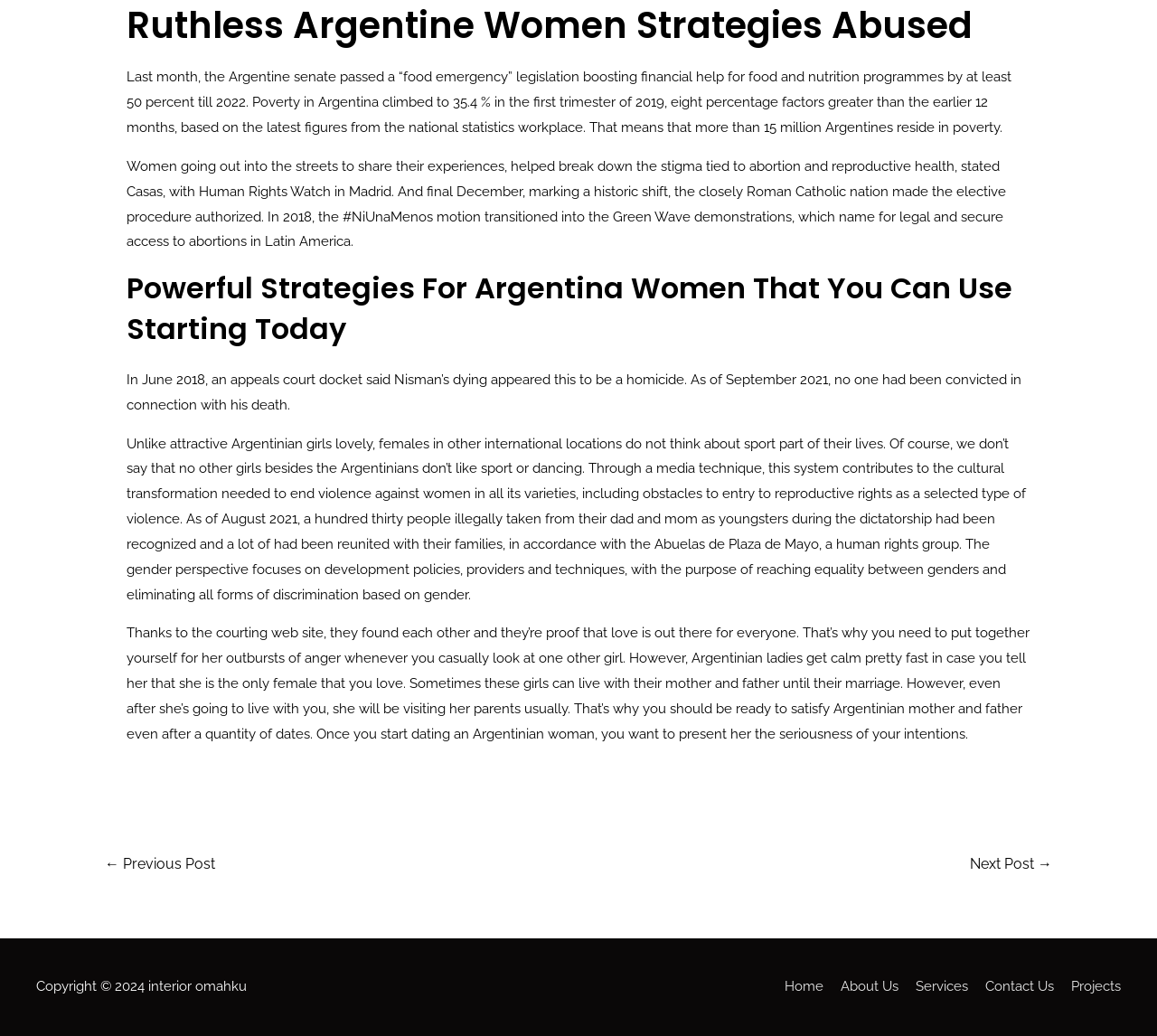What is the name of the human rights group mentioned in the article?
Using the details shown in the screenshot, provide a comprehensive answer to the question.

The StaticText element with OCR text 'As of August 2021, a hundred thirty people illegally taken from their dad and mom as youngsters during the dictatorship had been recognized and a lot of had been reunited with their families, in accordance with the Abuelas de Plaza de Mayo, a human rights group.' mentions the name of the human rights group as Abuelas de Plaza de Mayo.